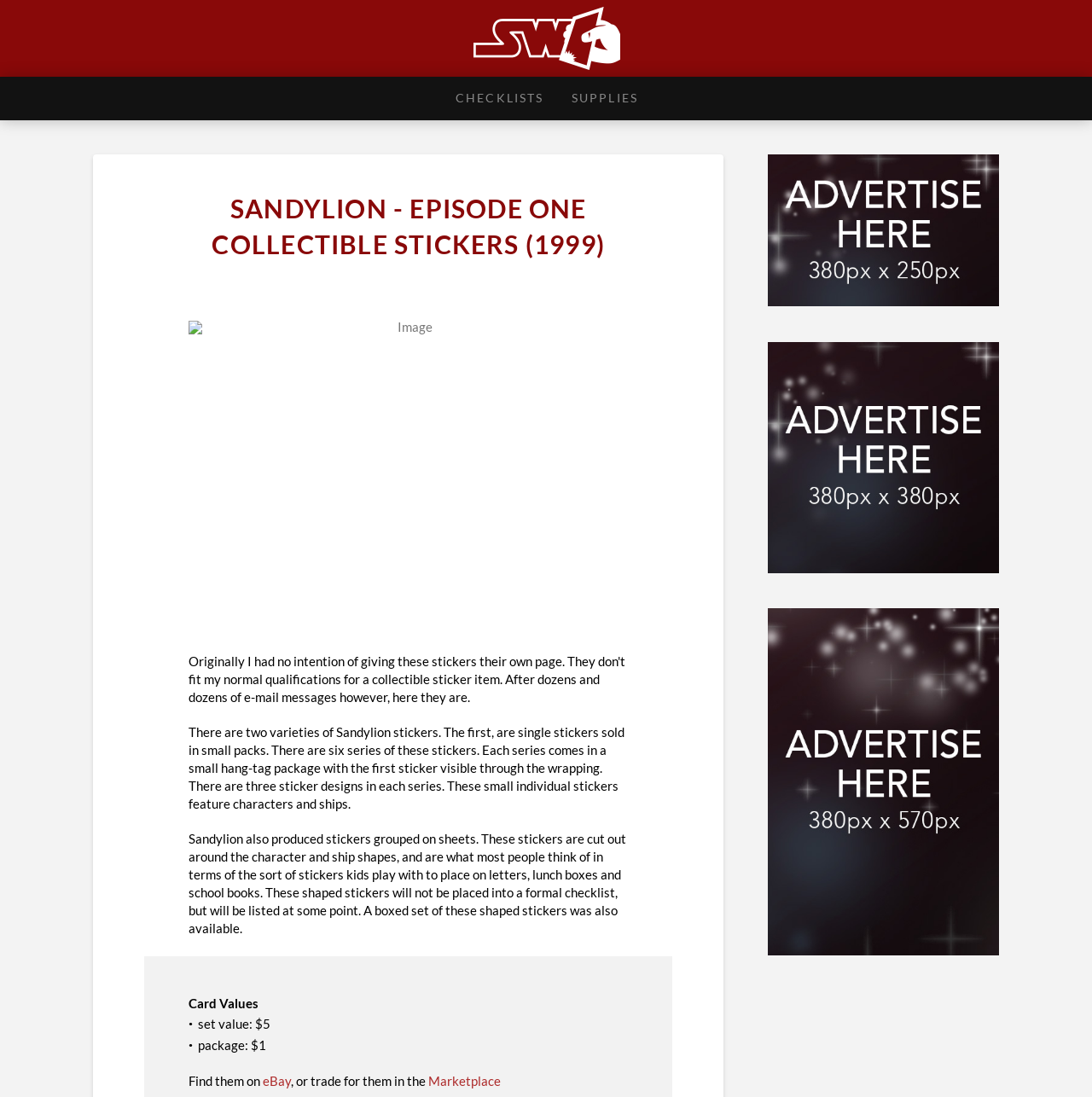Answer briefly with one word or phrase:
How many series of single stickers are there?

Six